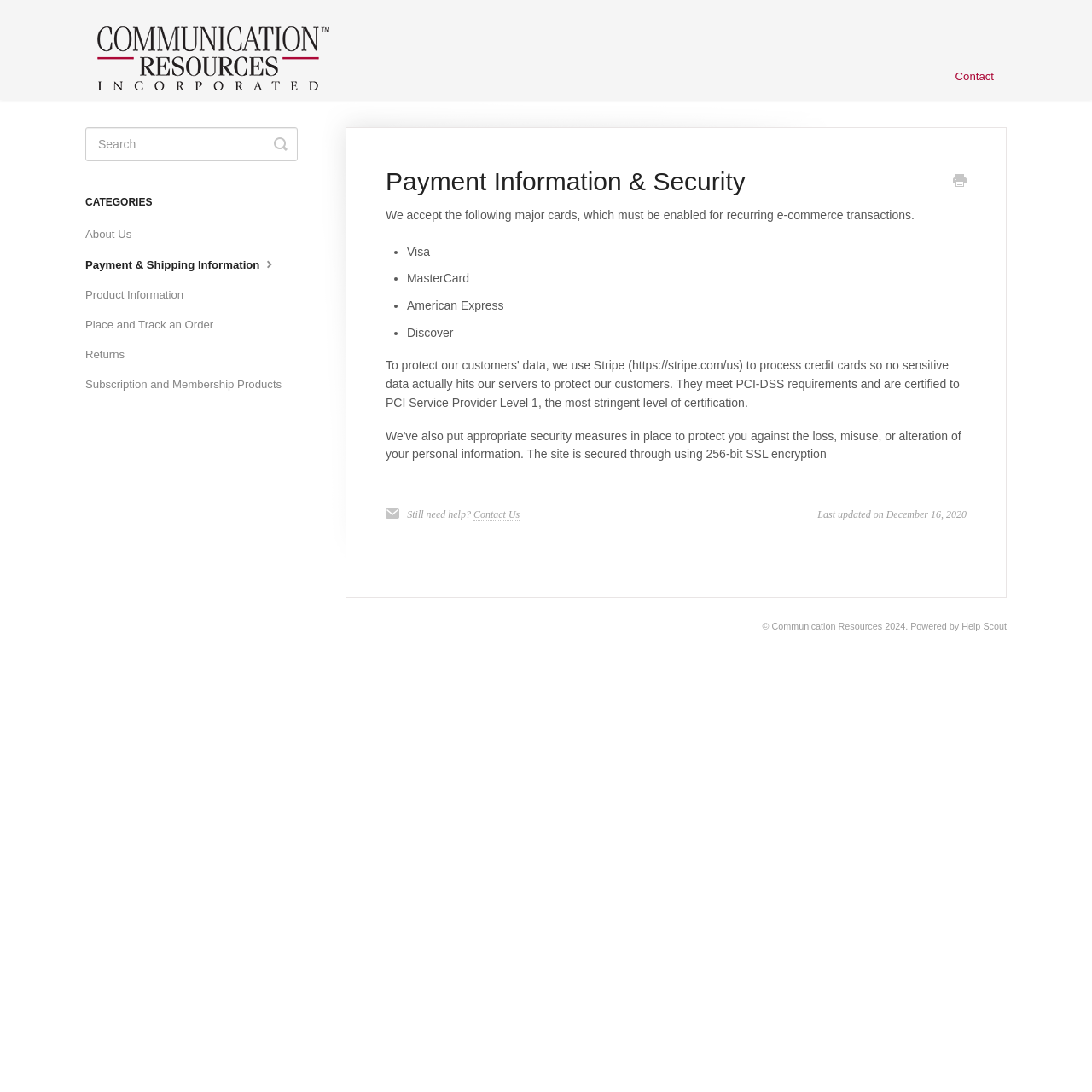Find the bounding box coordinates for the element that must be clicked to complete the instruction: "Contact us". The coordinates should be four float numbers between 0 and 1, indicated as [left, top, right, bottom].

[0.434, 0.466, 0.476, 0.477]